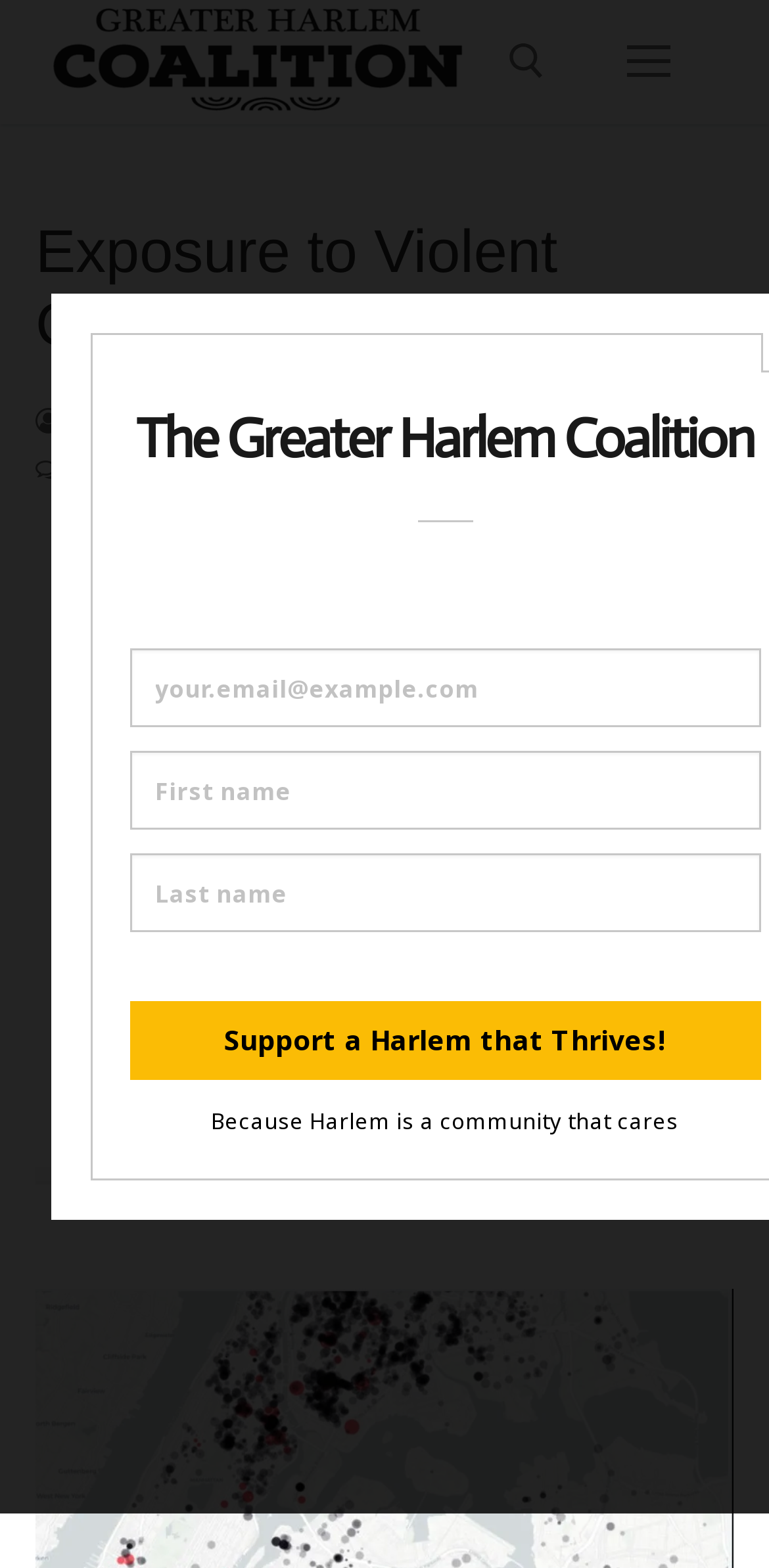Determine the heading of the webpage and extract its text content.

Exposure to Violent Crime